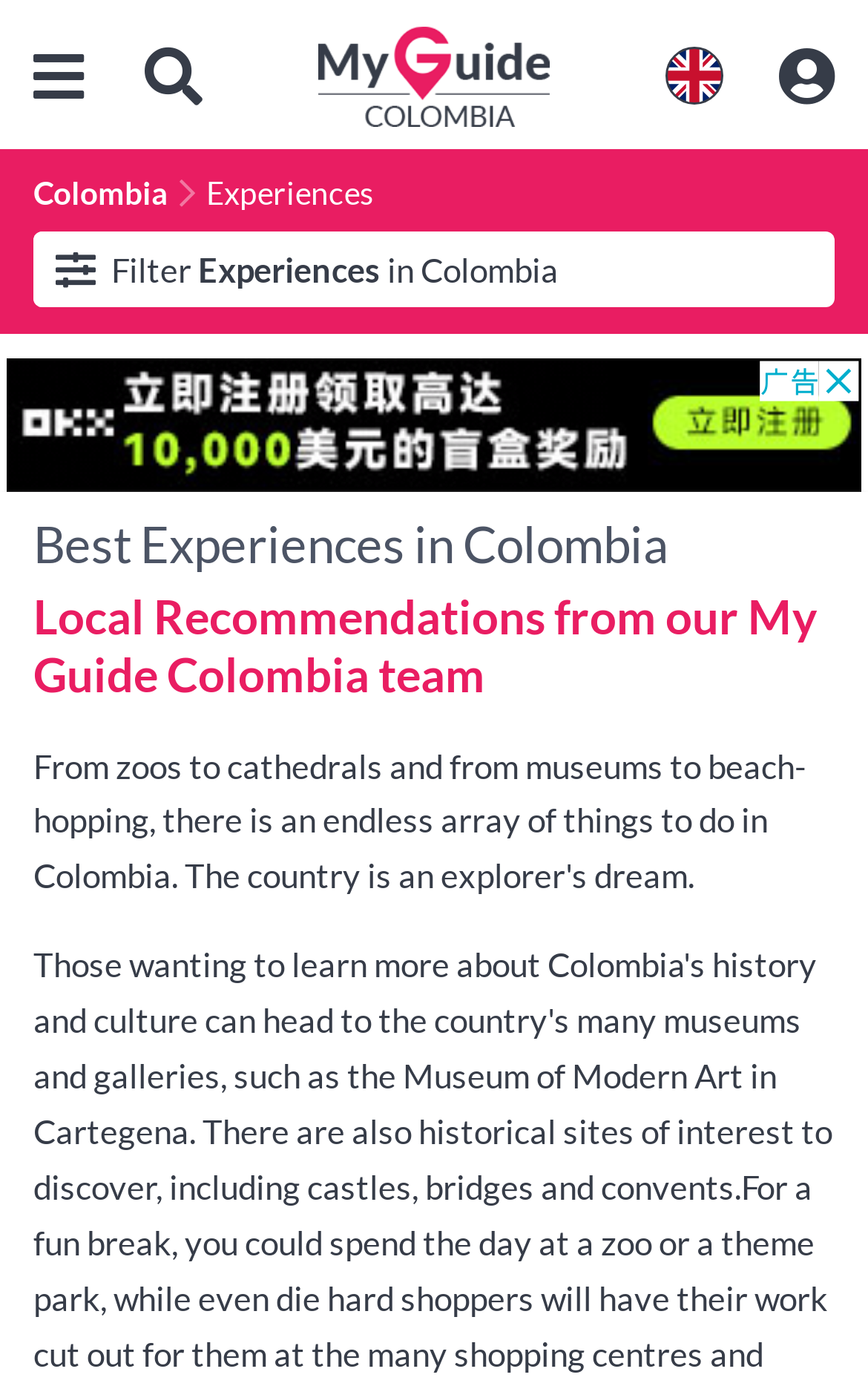What is the name of the team providing local recommendations?
Look at the screenshot and respond with one word or a short phrase.

My Guide Colombia team